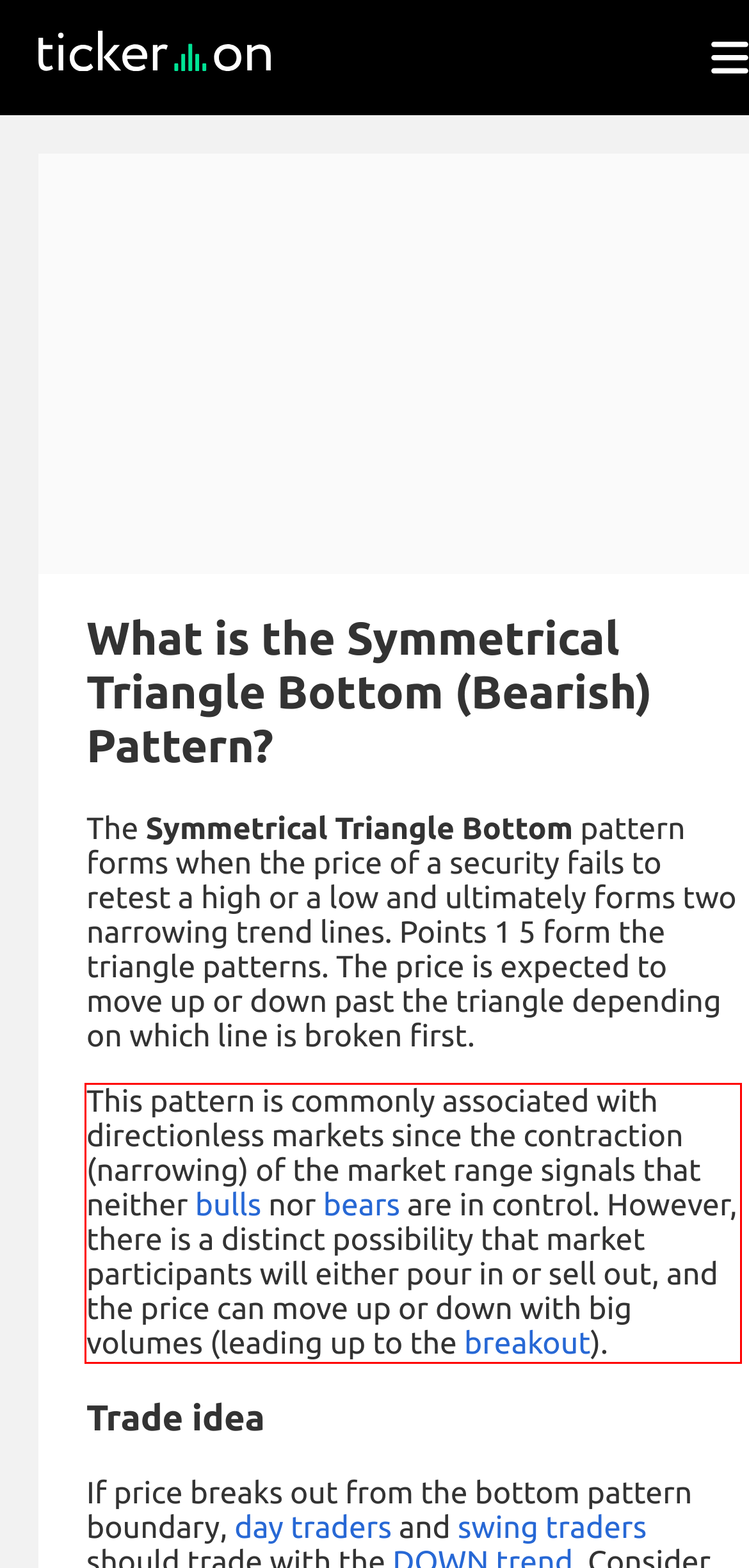Please use OCR to extract the text content from the red bounding box in the provided webpage screenshot.

This pattern is commonly associated with directionless markets since the contraction (narrowing) of the market range signals that neither bulls nor bears are in control. However, there is a distinct possibility that market participants will either pour in or sell out, and the price can move up or down with big volumes (leading up to the breakout).